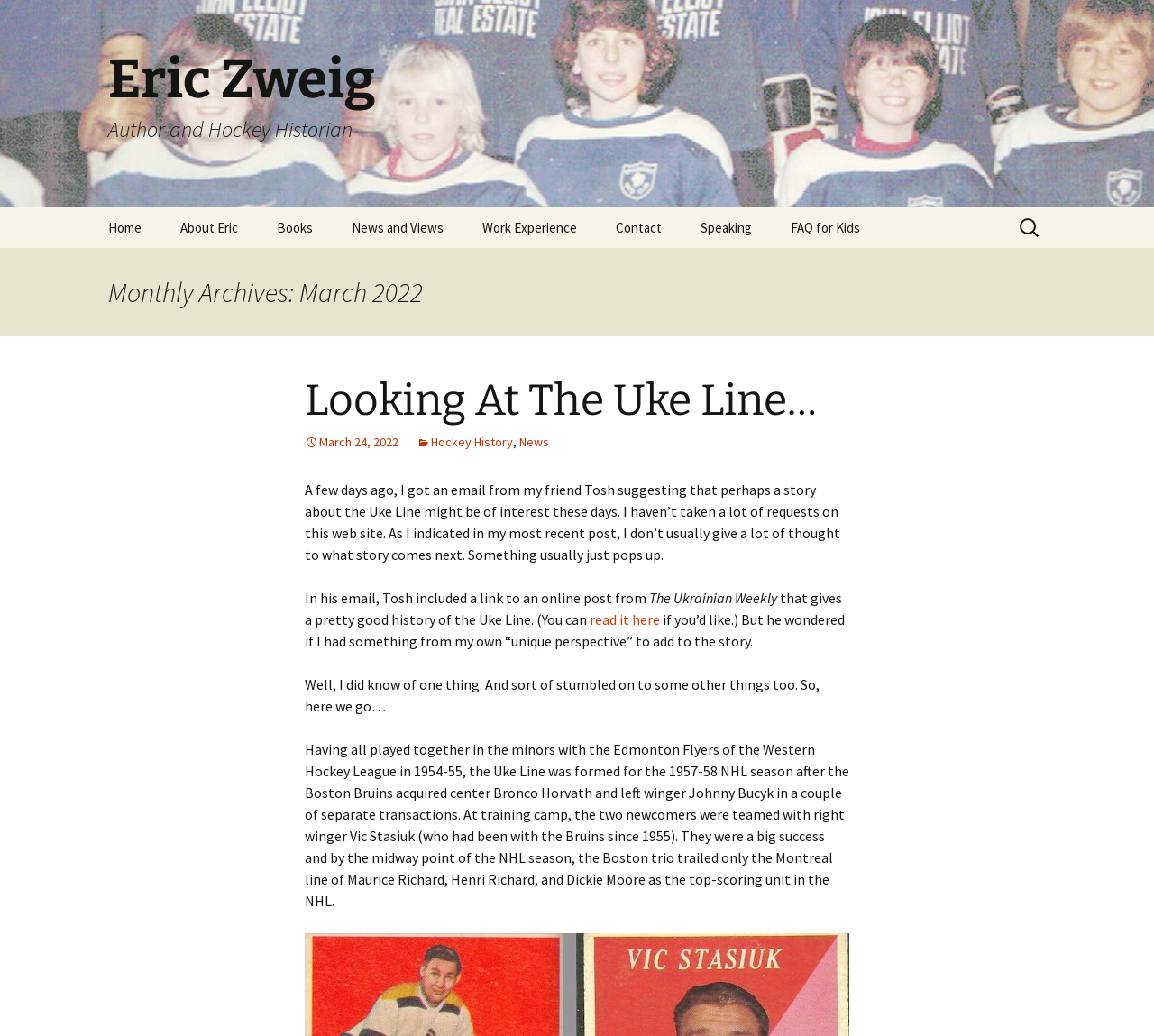Please give a concise answer to this question using a single word or phrase: 
What is the date of the blog post?

March 24, 2022